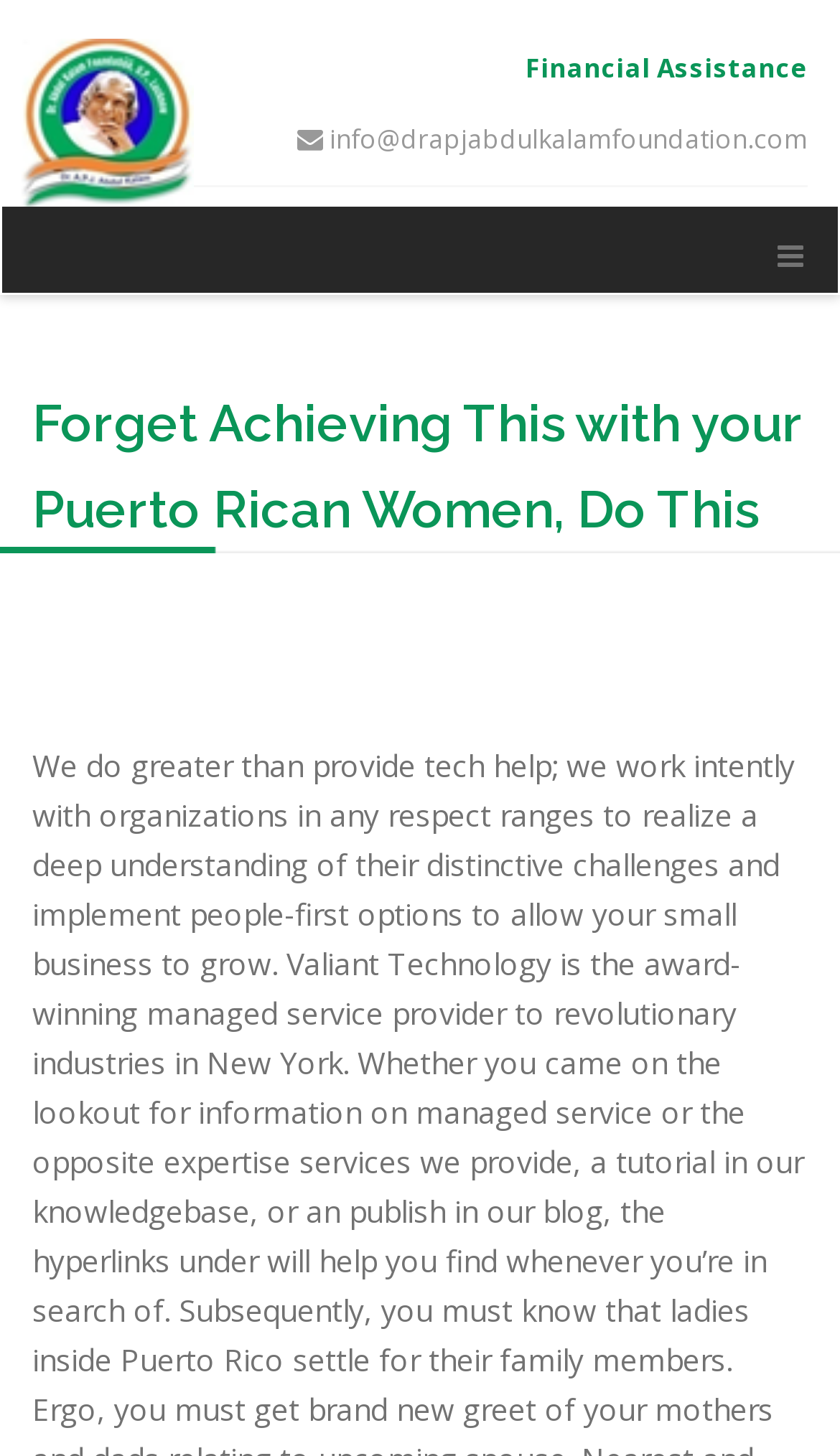Given the element description, predict the bounding box coordinates in the format (top-left x, top-left y, bottom-right x, bottom-right y), using floating point numbers between 0 and 1: title="Dr. Abdul Kalam Foundation (Regd.)"

[0.0, 0.027, 0.256, 0.145]